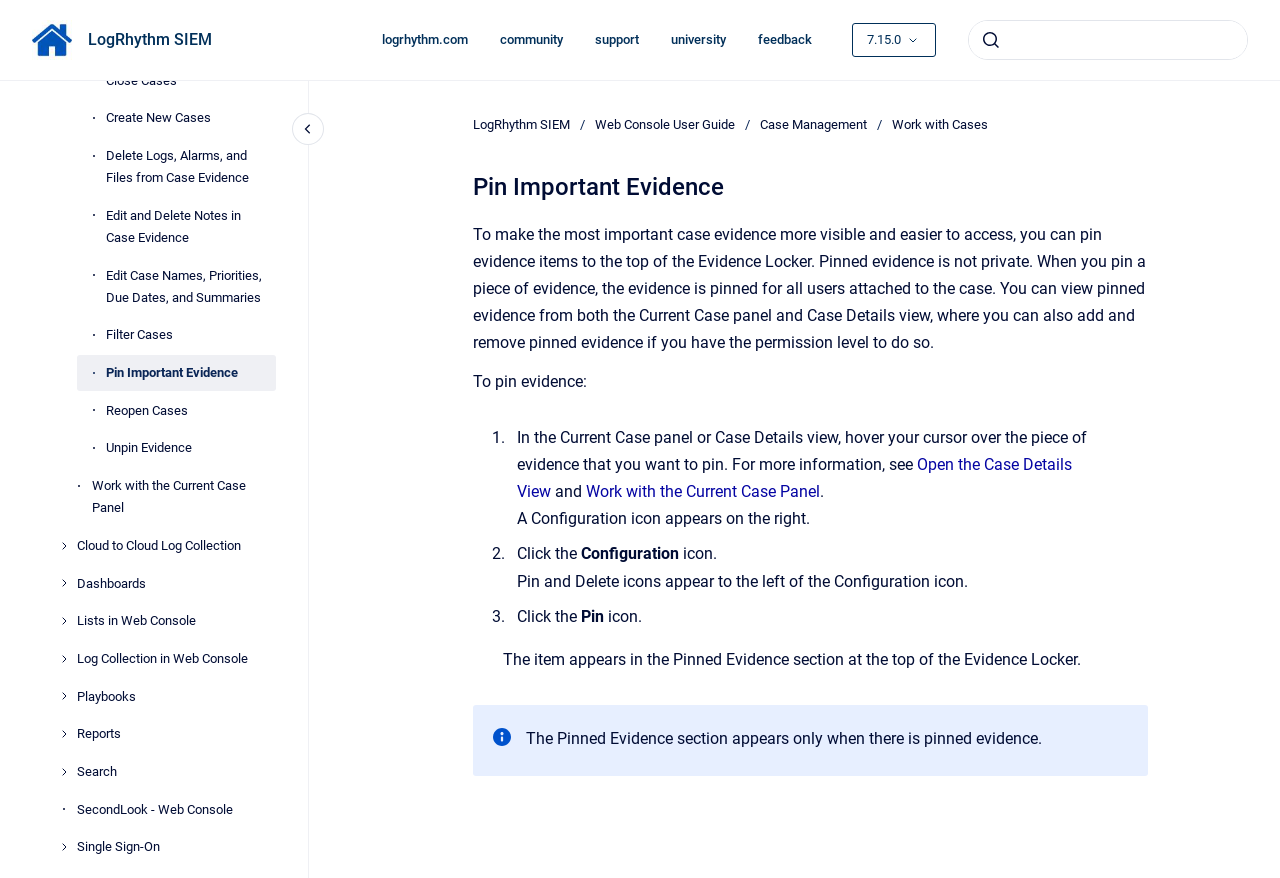Could you find the bounding box coordinates of the clickable area to complete this instruction: "search"?

[0.756, 0.023, 0.975, 0.068]